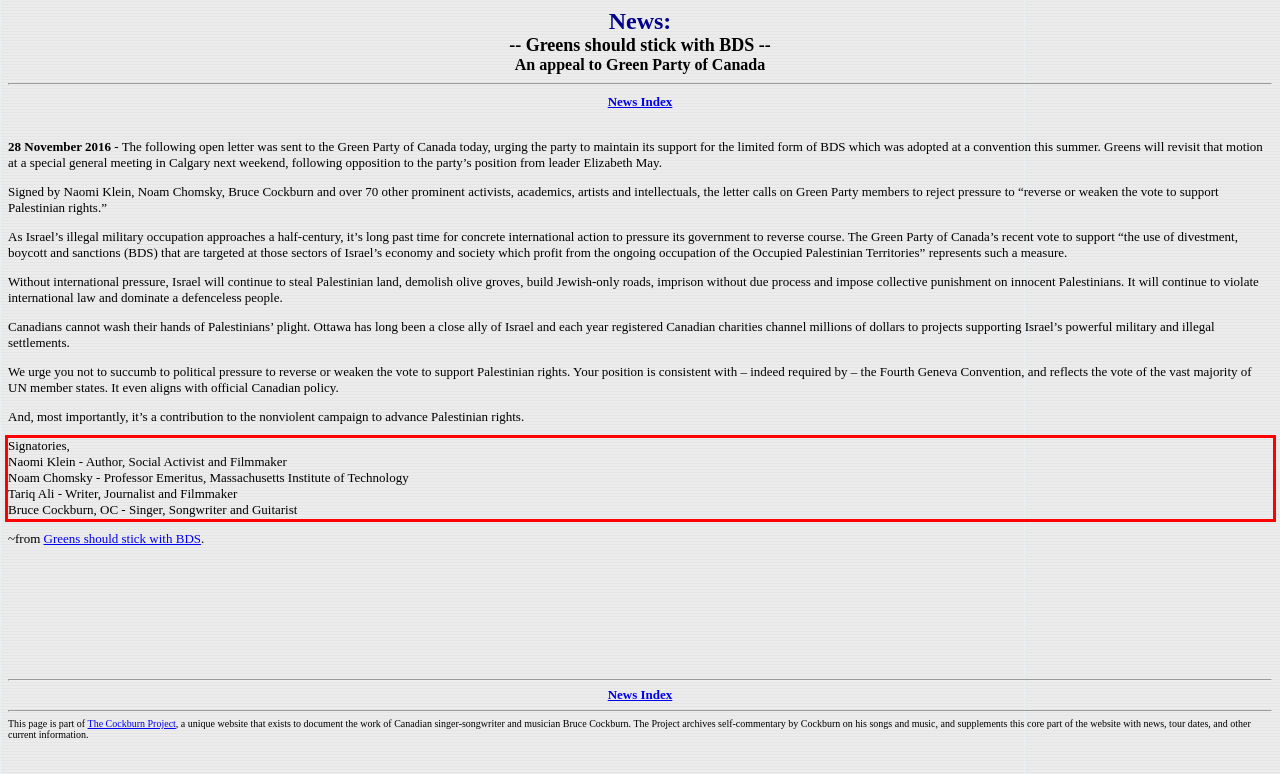Identify and extract the text within the red rectangle in the screenshot of the webpage.

Signatories, Naomi Klein - Author, Social Activist and Filmmaker Noam Chomsky - Professor Emeritus, Massachusetts Institute of Technology Tariq Ali - Writer, Journalist and Filmmaker Bruce Cockburn, OC - Singer, Songwriter and Guitarist